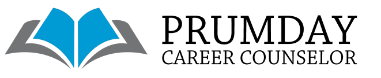Elaborate on the details you observe in the image.

The image showcases the logo of "Prumday Career Counselor," featuring a stylized open book design in shades of blue and gray. The logo emphasizes the name "PRUMDAY" in bold, uppercase letters, accompanied by the tagline "CAREER COUNSELOR" in a complementary, elegant typeface. This logo conveys a sense of professionalism and guidance, reflecting the organization's focus on career counseling and educational support. The use of an open book symbolizes knowledge and learning, which is central to their mission of assisting students and individuals in their educational and career journeys.